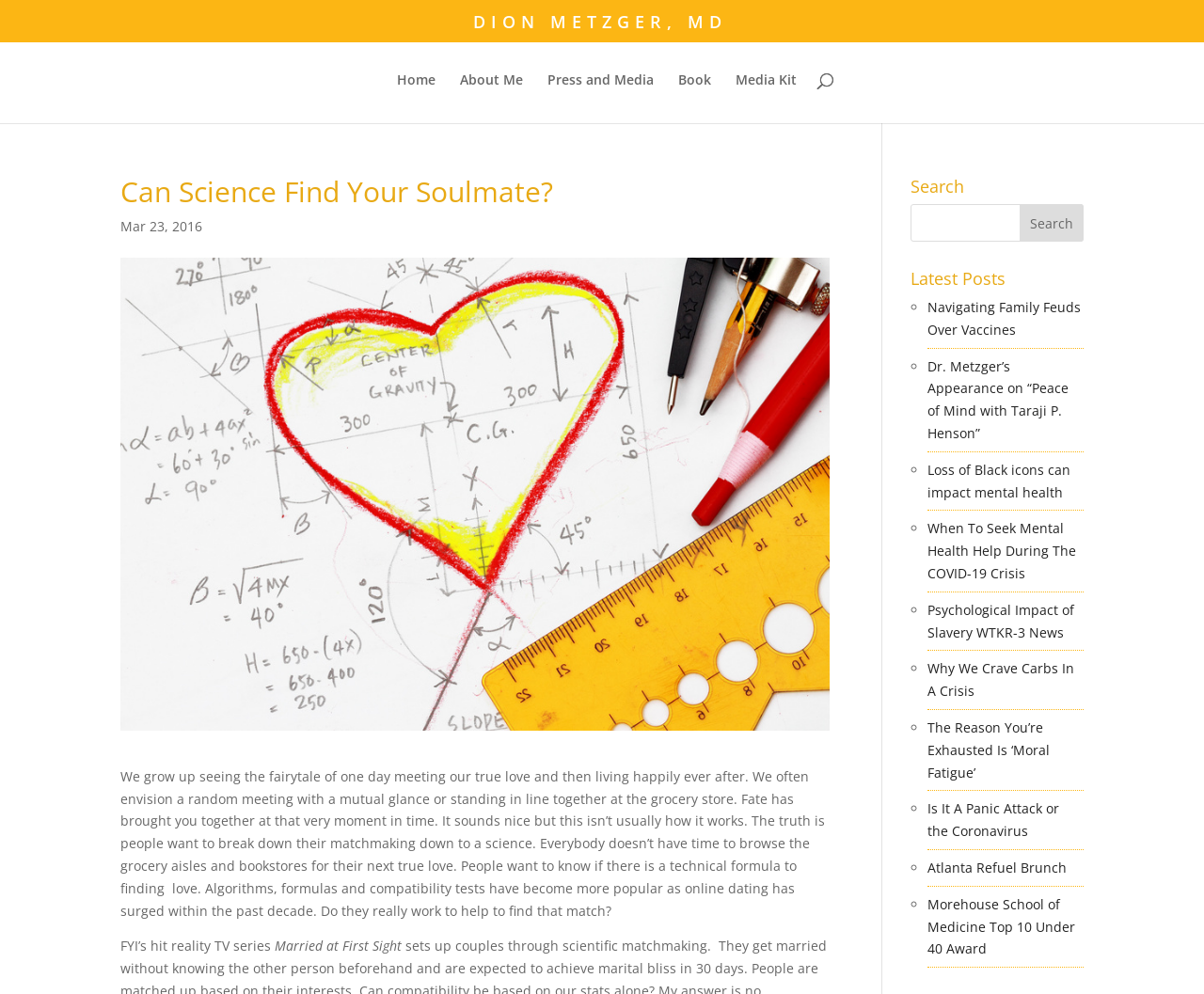What is the author's profession? Refer to the image and provide a one-word or short phrase answer.

MD